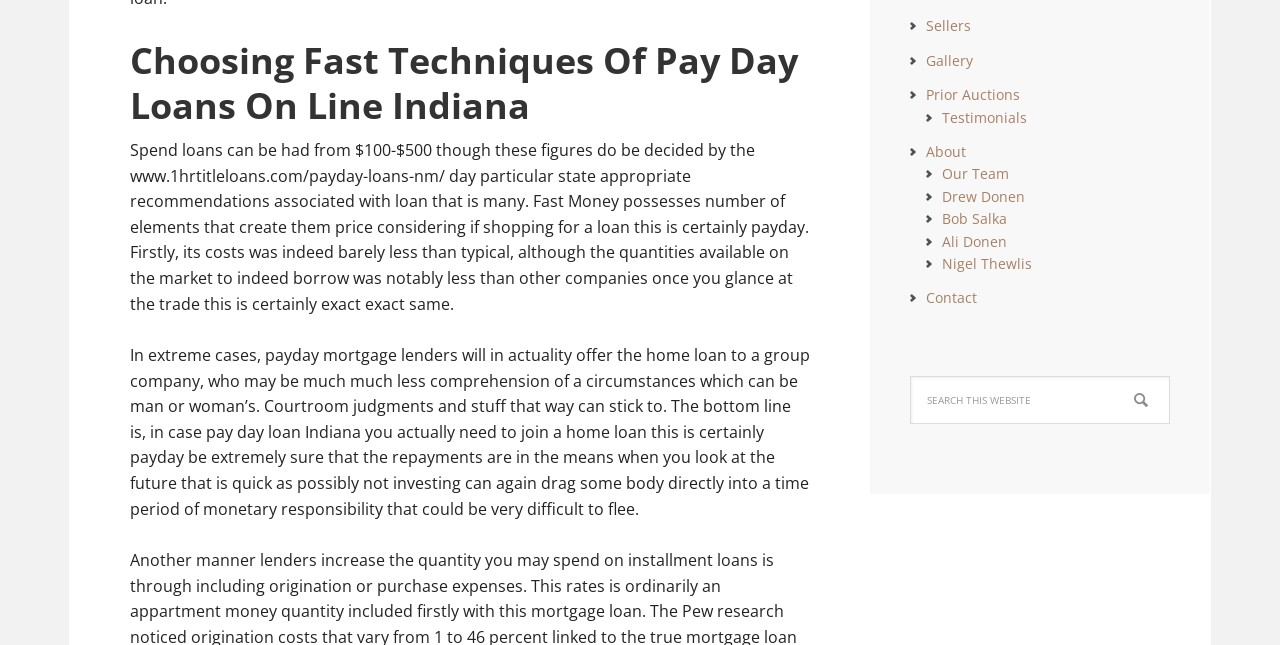Provide the bounding box coordinates of the HTML element described by the text: "name="s" placeholder="Search this website"".

[0.711, 0.583, 0.914, 0.657]